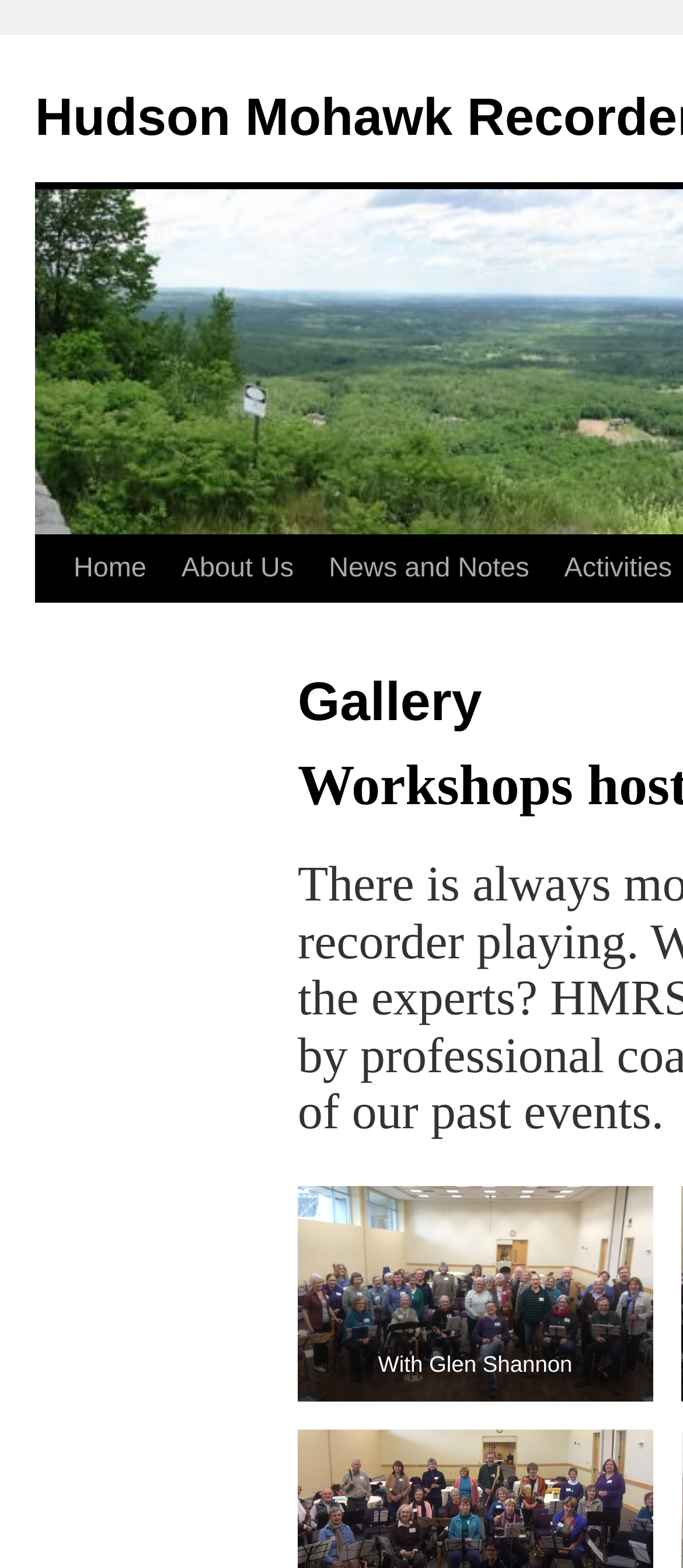What is the position of the 'Skip to content' link?
Utilize the information in the image to give a detailed answer to the question.

I examined the bounding box coordinate of the 'Skip to content' link, which is [0.049, 0.341, 0.1, 0.468], indicating its position at the top-left of the page.